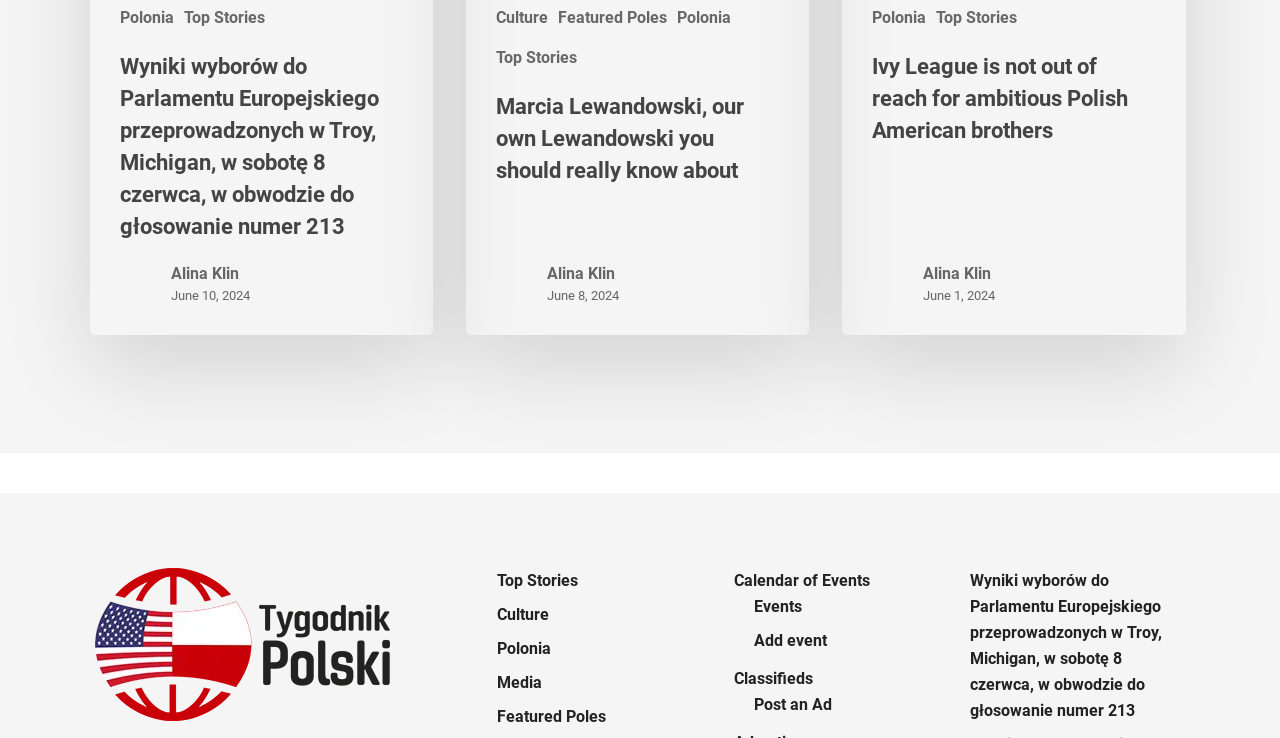Determine the bounding box coordinates of the UI element described below. Use the format (top-left x, top-left y, bottom-right x, bottom-right y) with floating point numbers between 0 and 1: Post an Ad

[0.589, 0.938, 0.741, 0.973]